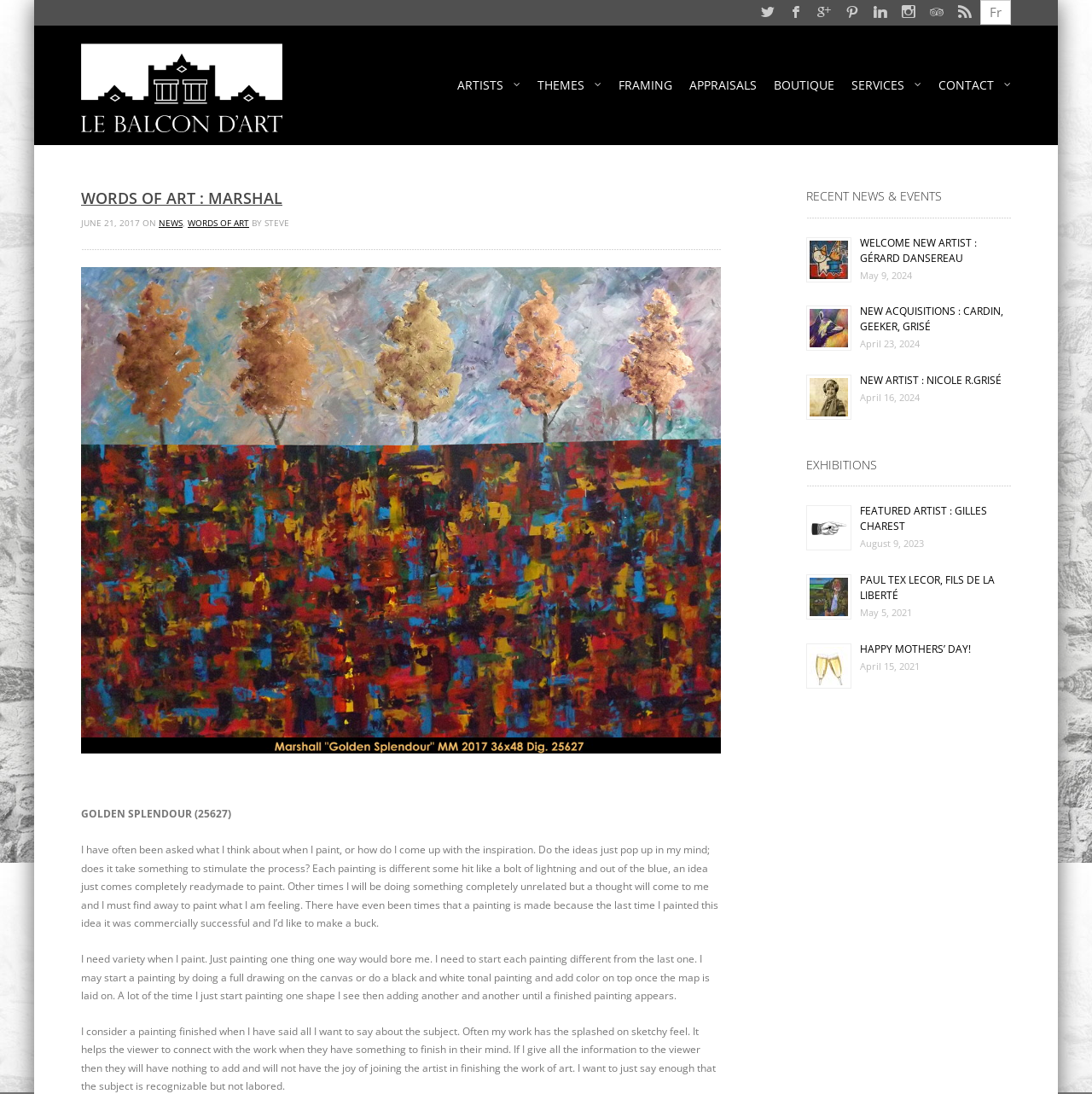What is the name of the artist featured in the exhibition 'FEATURED ARTIST : GILLES CHAREST'?
Examine the image closely and answer the question with as much detail as possible.

I found the answer by looking at the heading element with the text 'FEATURED ARTIST : GILLES CHAREST' which mentions the name of the featured artist.